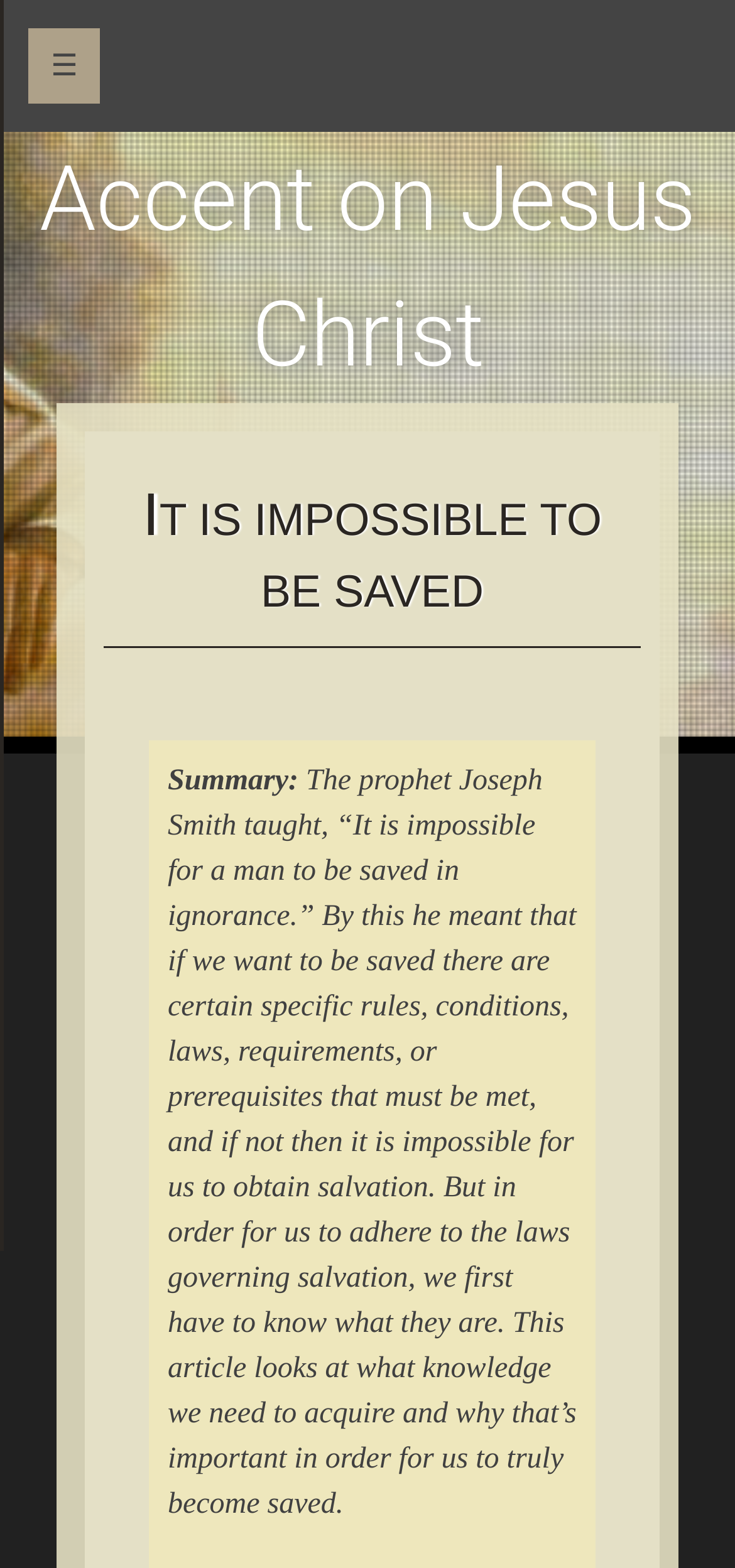Please give a short response to the question using one word or a phrase:
What is the relationship between knowledge and salvation?

Knowledge is necessary for salvation